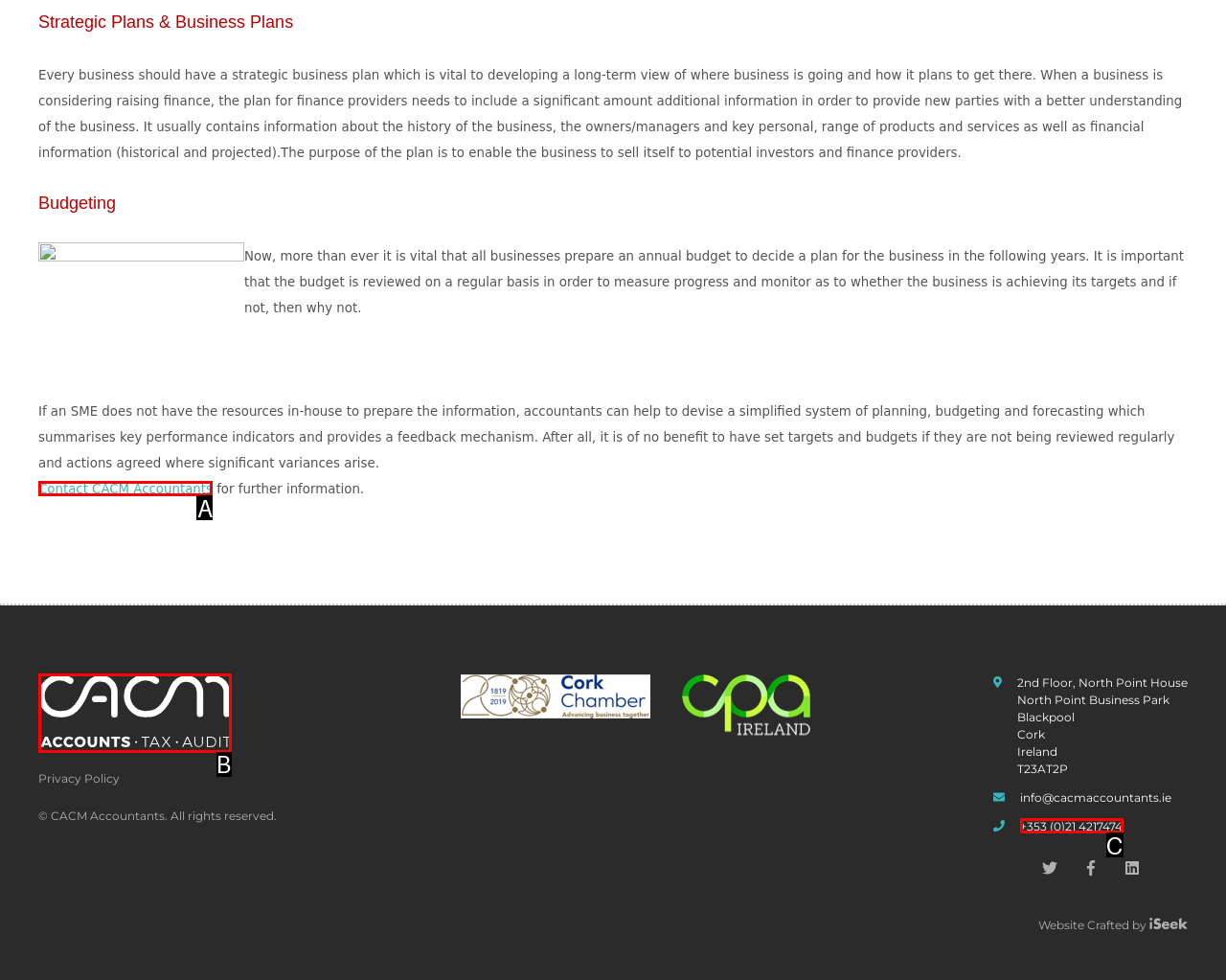Select the HTML element that fits the following description: Contact CACM Accountants
Provide the letter of the matching option.

A